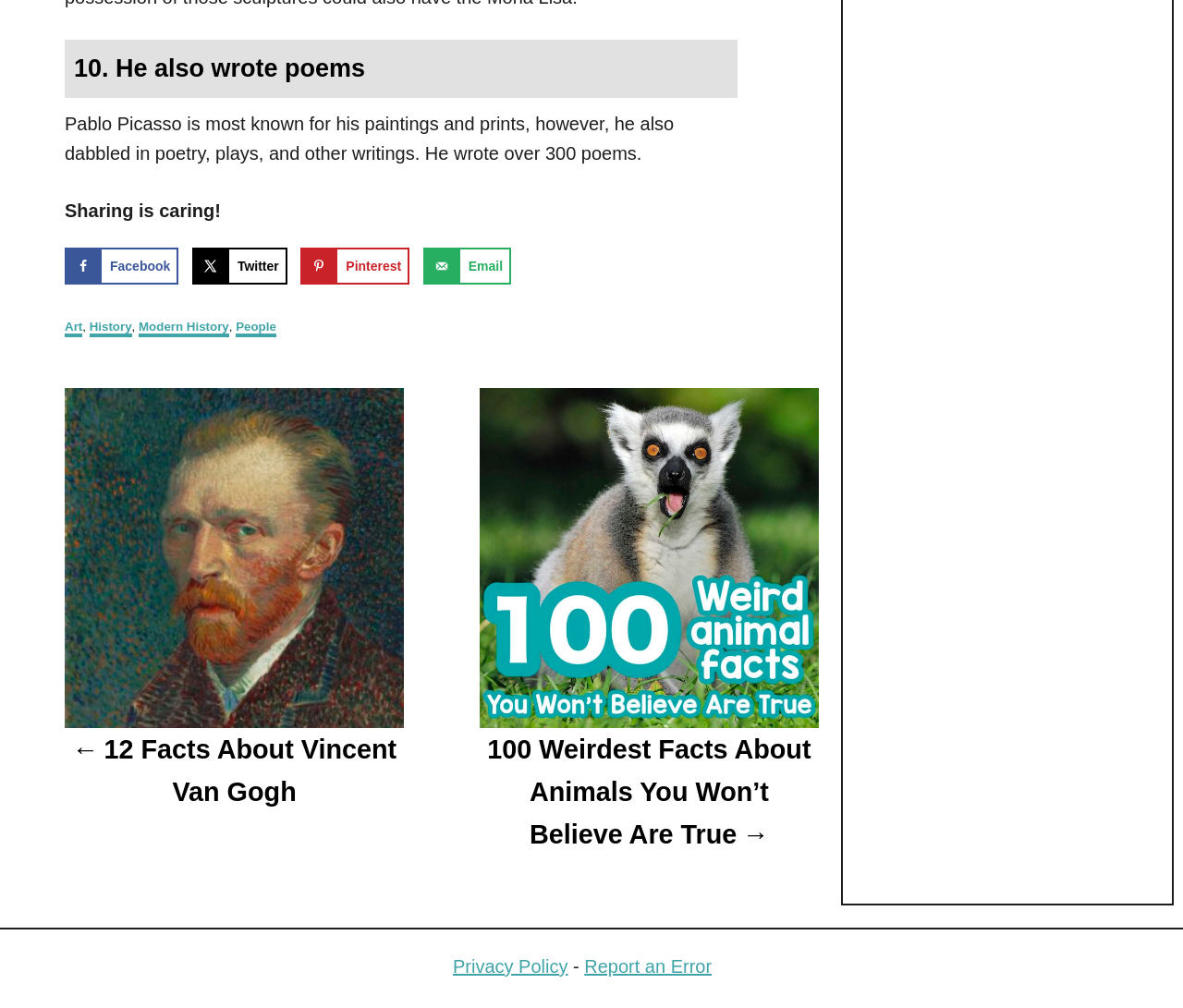Based on the image, please elaborate on the answer to the following question:
What is the category of the post?

The category of the post can be determined by looking at the link element with OCR text 'Art' in the FooterAsNonLandmark section, which suggests that the post is categorized under 'Art'.